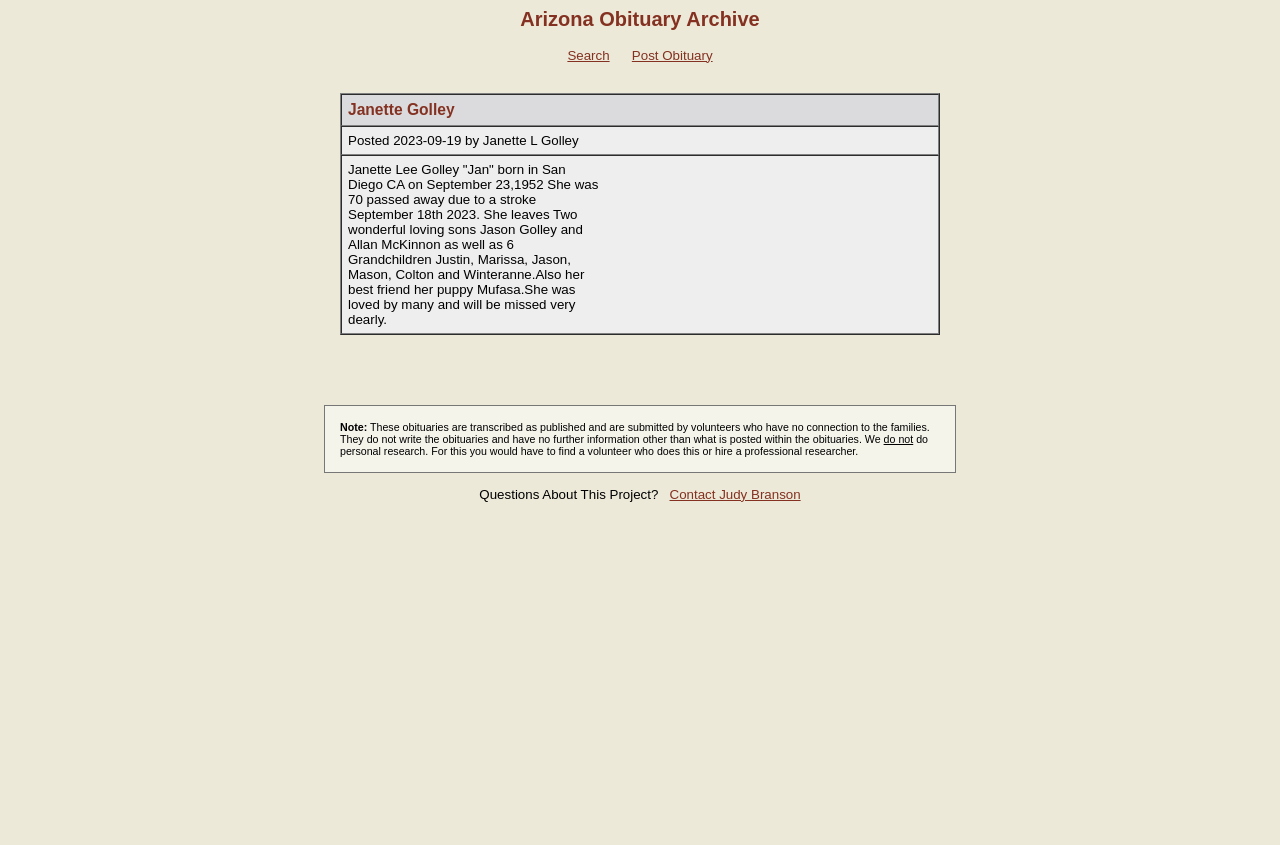What is the name of the person in the obituary?
Give a single word or phrase answer based on the content of the image.

Janette Golley